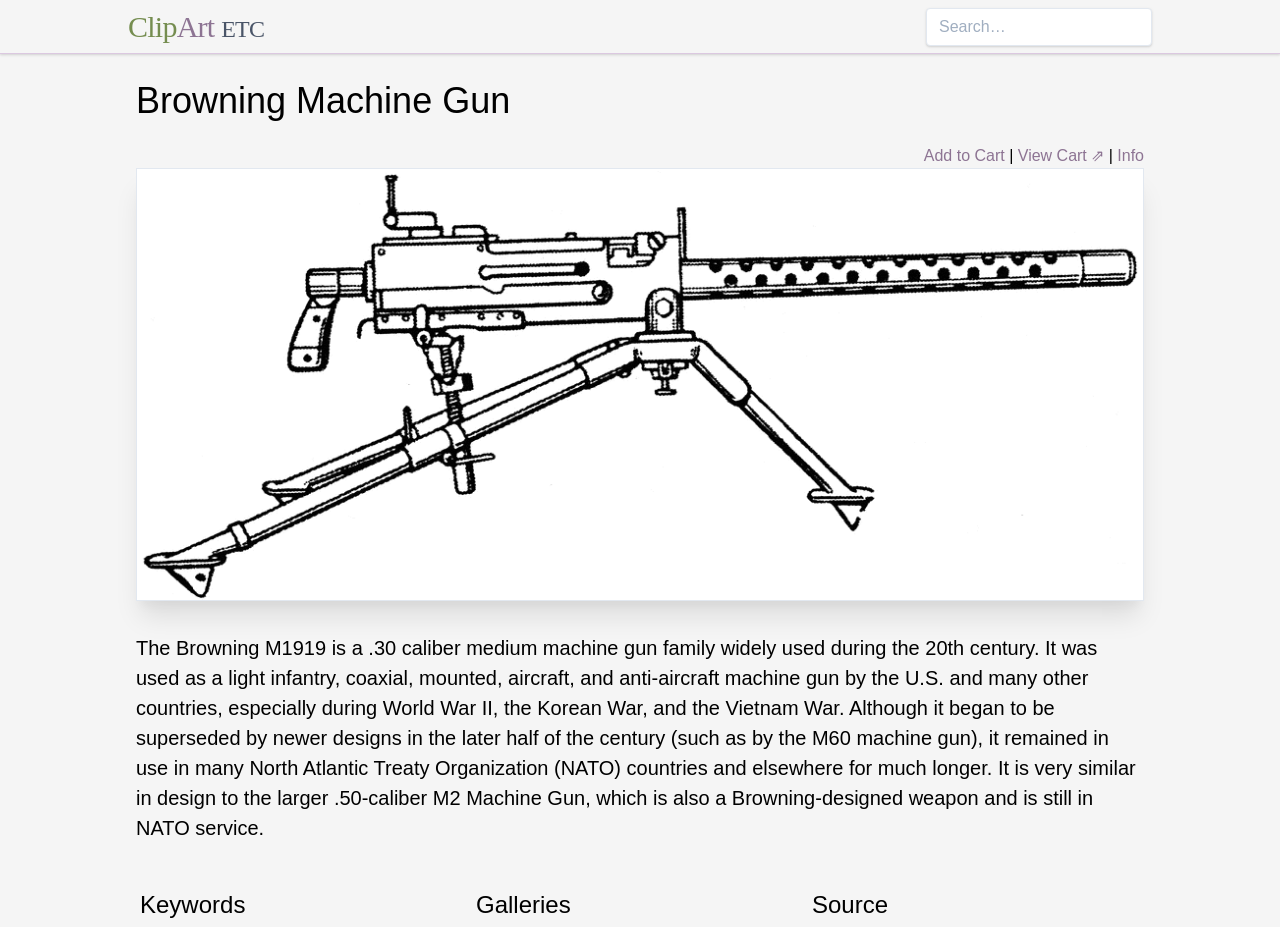Using the image as a reference, answer the following question in as much detail as possible:
What is the purpose of the 'Add to Cart' button?

The 'Add to Cart' button is located near the 'View Cart' link and the '|' symbol, suggesting that it is related to purchasing or adding items to a cart. Its purpose is likely to allow users to add items to their cart for later checkout.